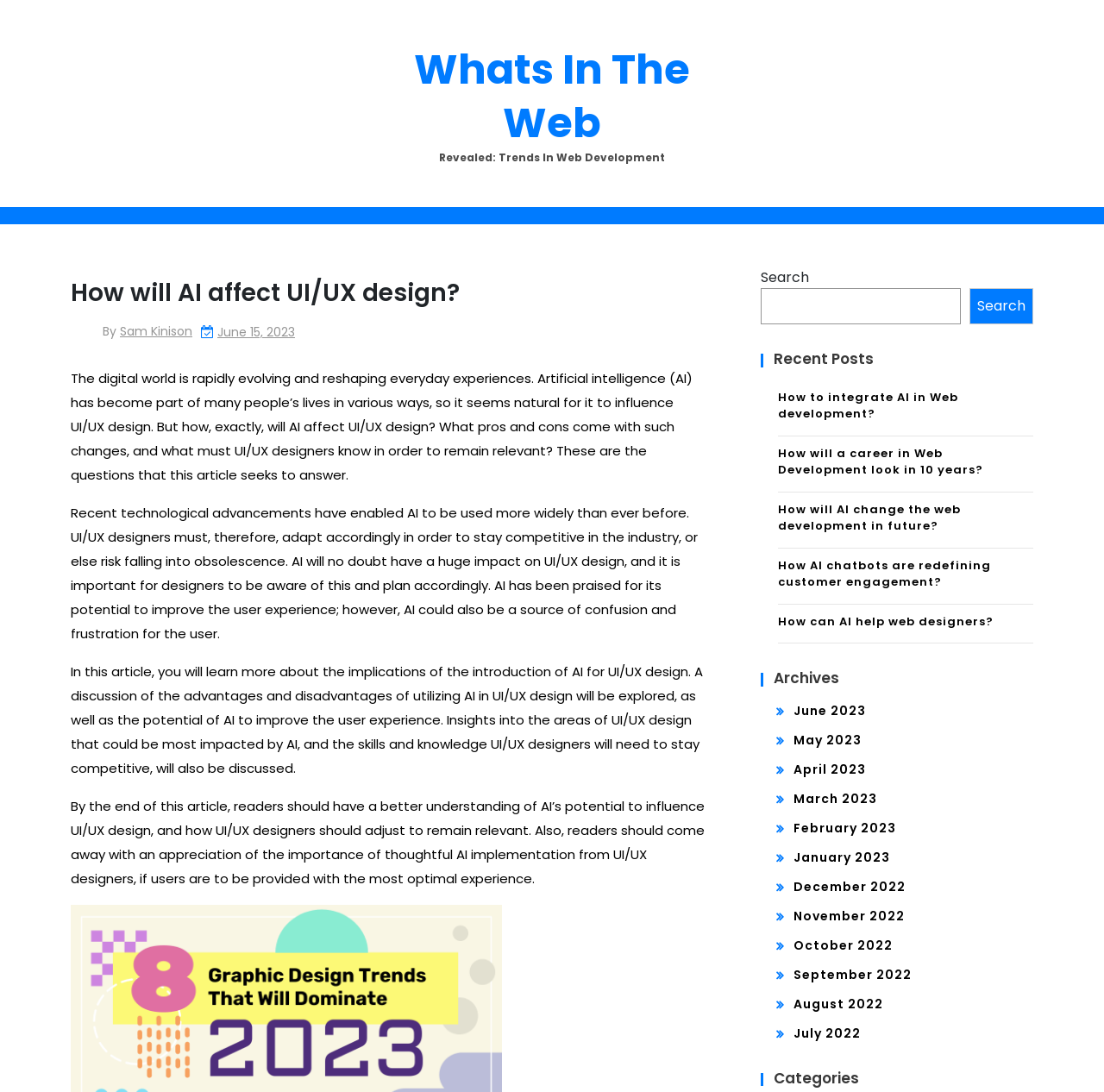Using the webpage screenshot, locate the HTML element that fits the following description and provide its bounding box: "Search".

[0.878, 0.264, 0.936, 0.297]